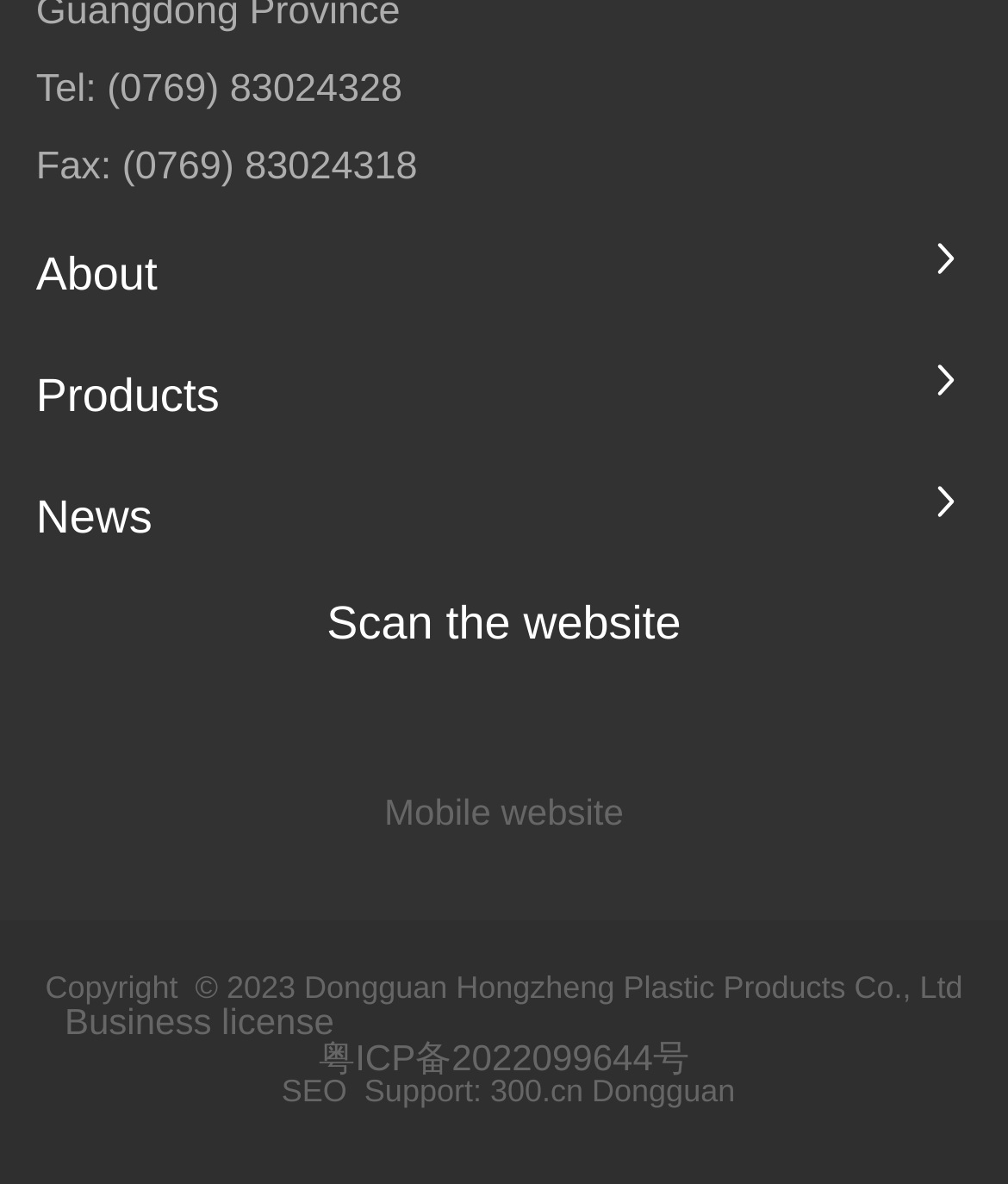Please answer the following question using a single word or phrase: 
What is the phone number on the webpage?

(0769) 83024328